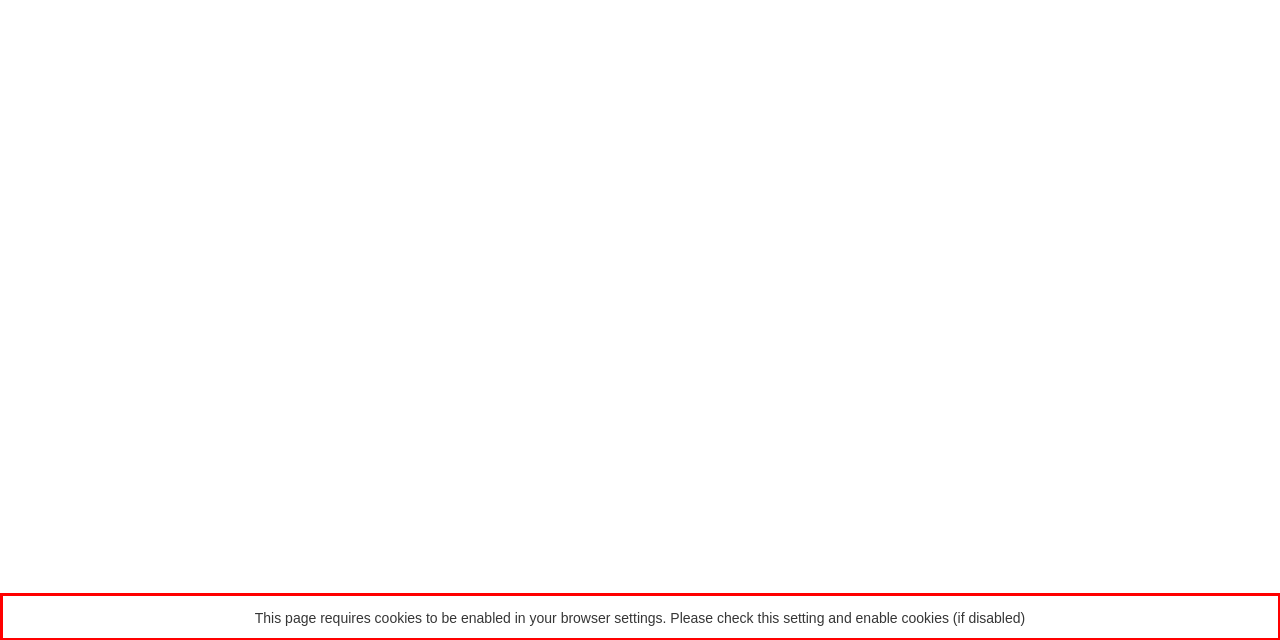You are given a screenshot of a webpage with a UI element highlighted by a red bounding box. Please perform OCR on the text content within this red bounding box.

This page requires cookies to be enabled in your browser settings. Please check this setting and enable cookies (if disabled)